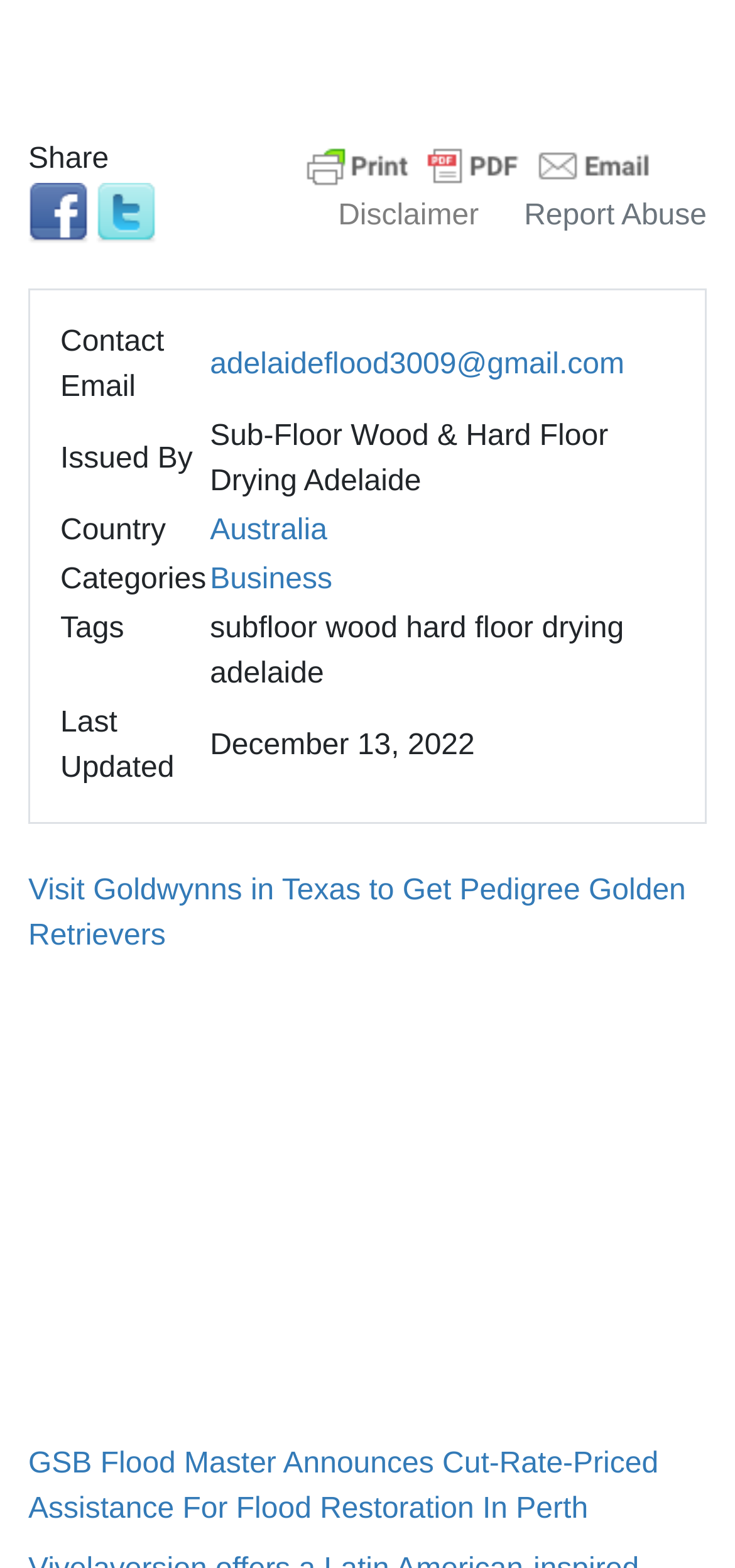Identify the bounding box coordinates for the UI element described as follows: "True Built Fencing". Ensure the coordinates are four float numbers between 0 and 1, formatted as [left, top, right, bottom].

[0.038, 0.921, 0.37, 0.941]